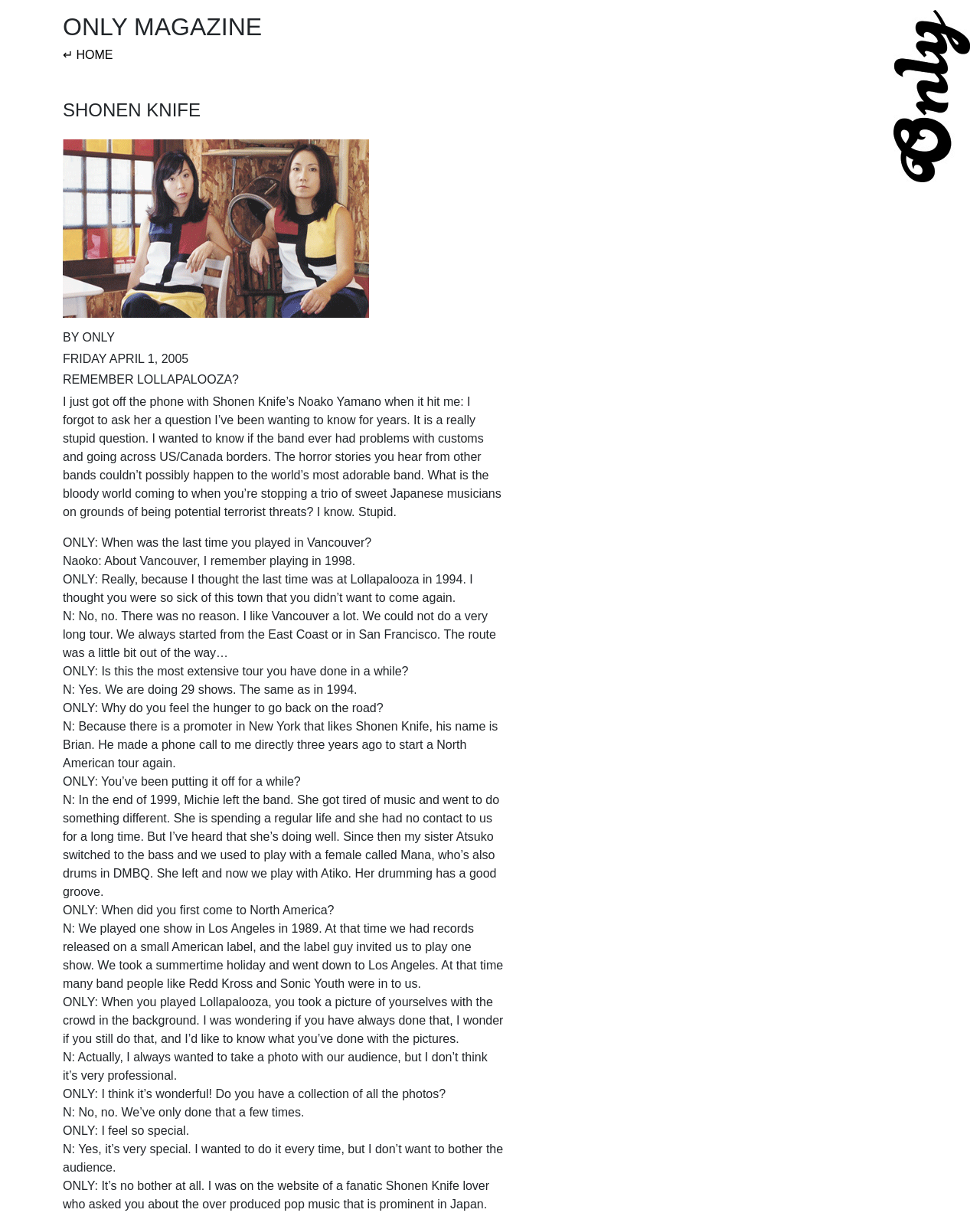Examine the screenshot and answer the question in as much detail as possible: What is the purpose of the article?

The purpose of the article can be inferred from the conversation between the interviewer and Naoko Yamano, which suggests that the article is an interview with Shonen Knife, providing insight into the band's history, experiences, and thoughts.